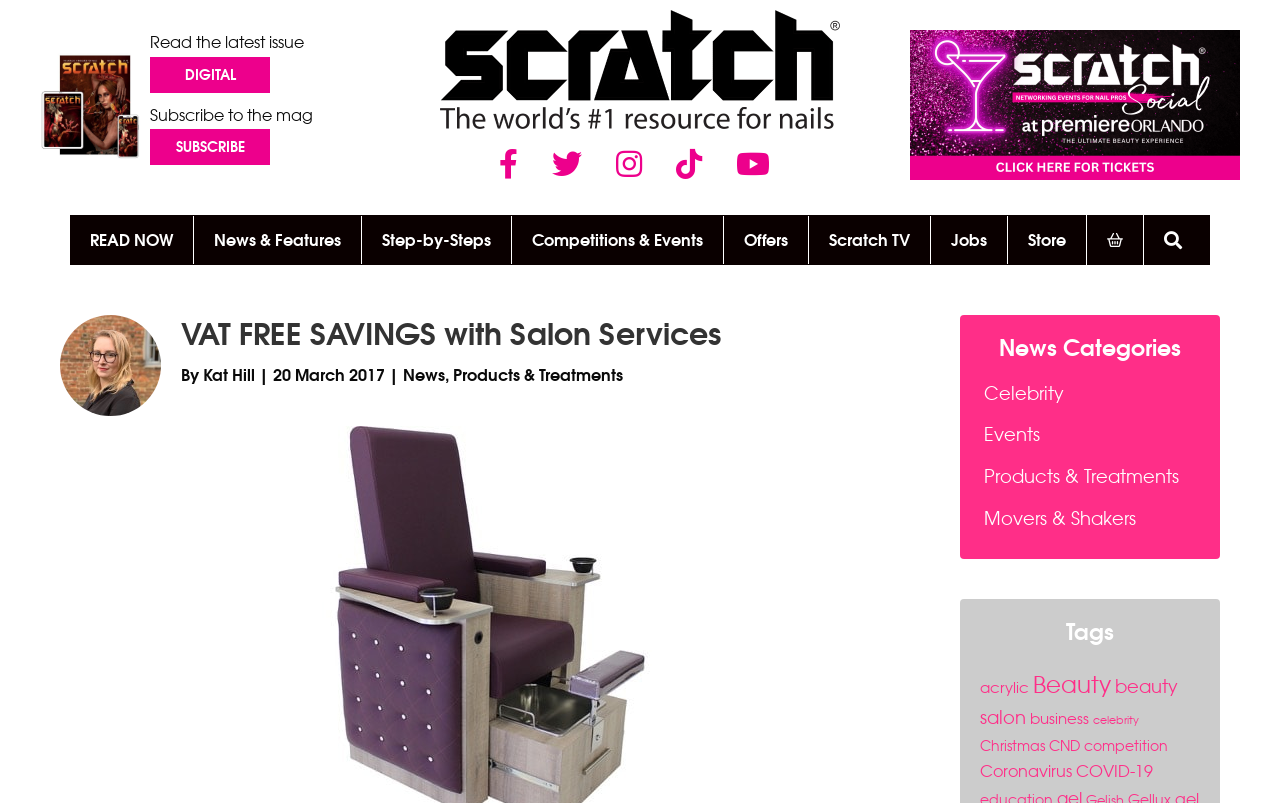Please answer the following question using a single word or phrase: What is the topic of the article by Kat Hill?

News, Products & Treatments